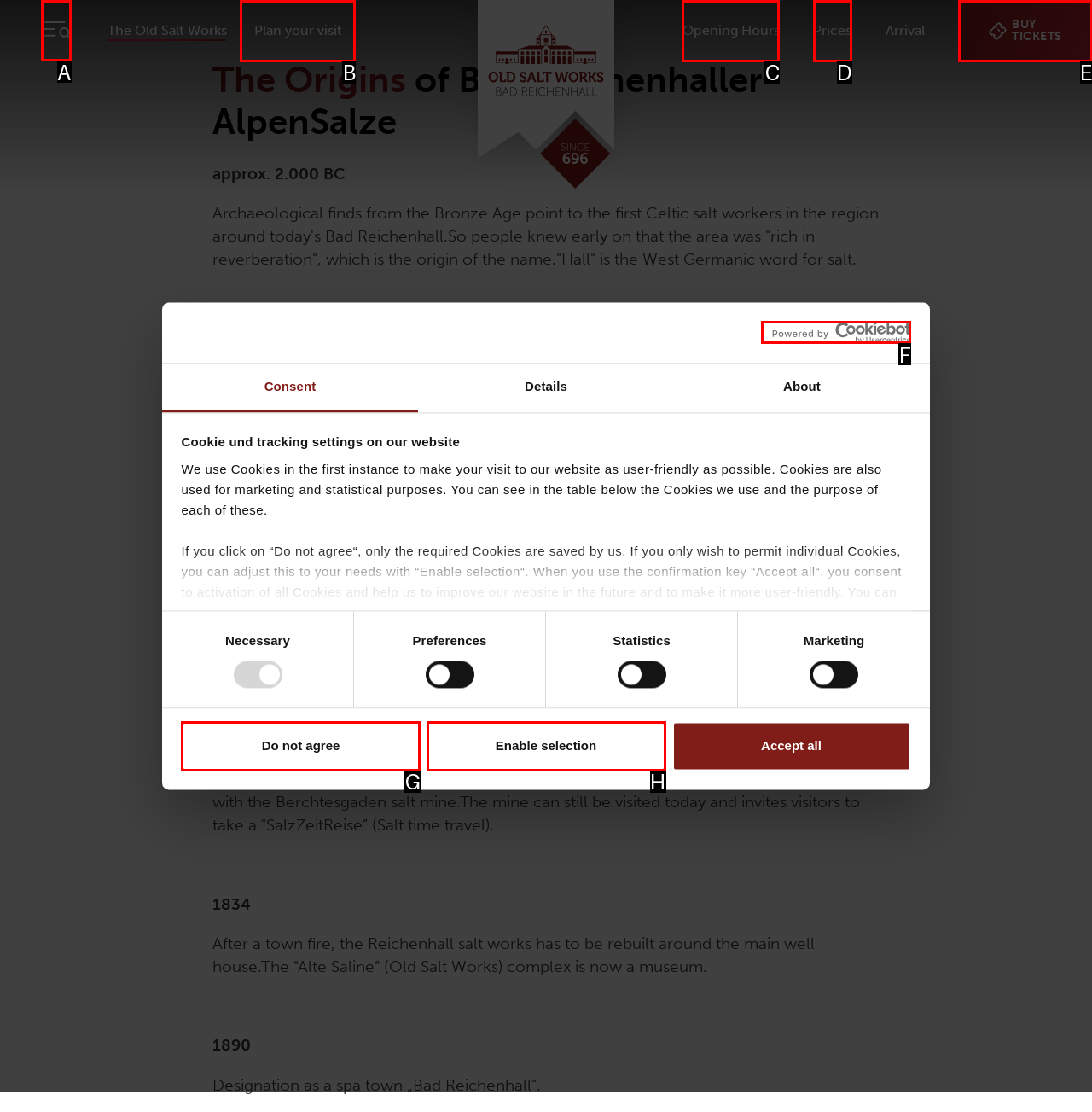Which UI element's letter should be clicked to achieve the task: Click the 'Show menu' button
Provide the letter of the correct choice directly.

A